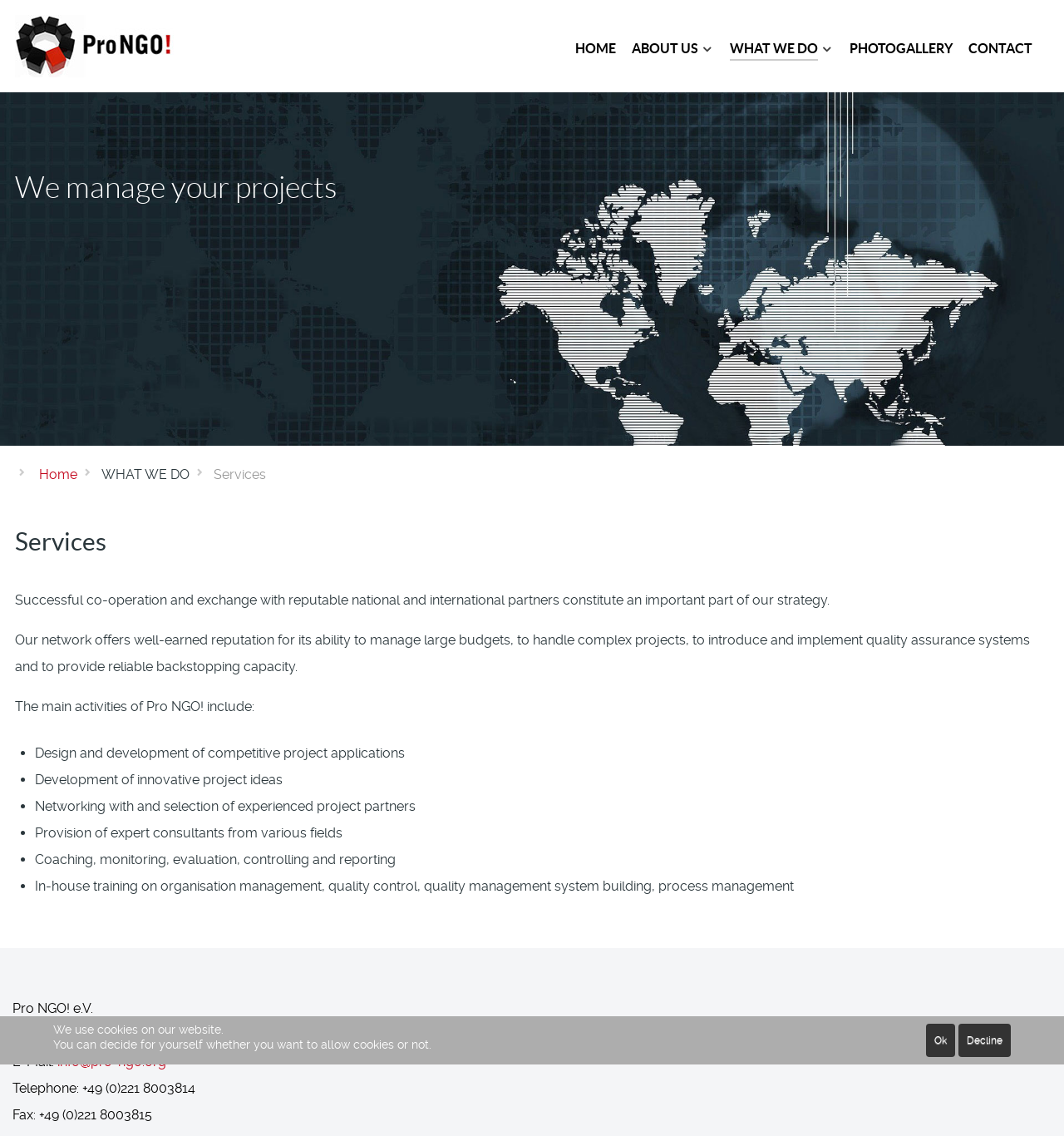Using details from the image, please answer the following question comprehensively:
What is the purpose of the breadcrumbs navigation?

I inferred the answer by analyzing the breadcrumbs navigation element, which shows the current page location as 'Home > WHAT WE DO > Services', indicating that the breadcrumbs are used to help users understand their current position within the website's hierarchy.